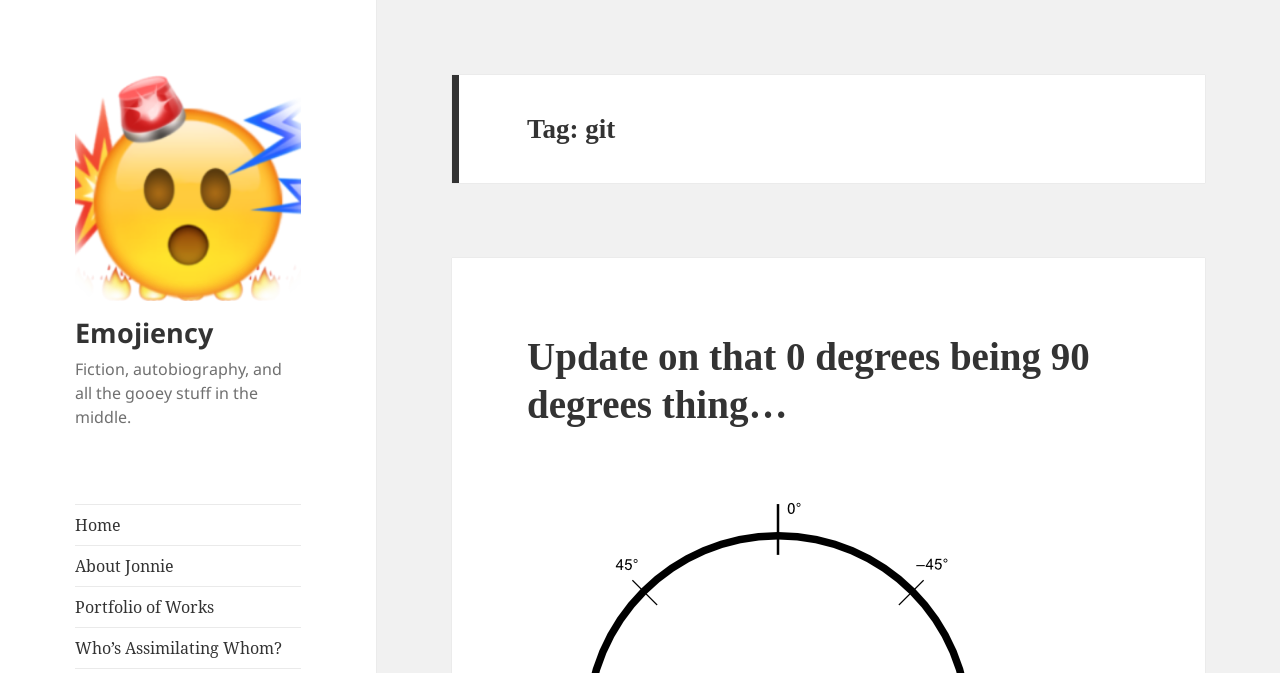Locate the bounding box of the UI element described by: "Portfolio of Works" in the given webpage screenshot.

[0.059, 0.873, 0.235, 0.932]